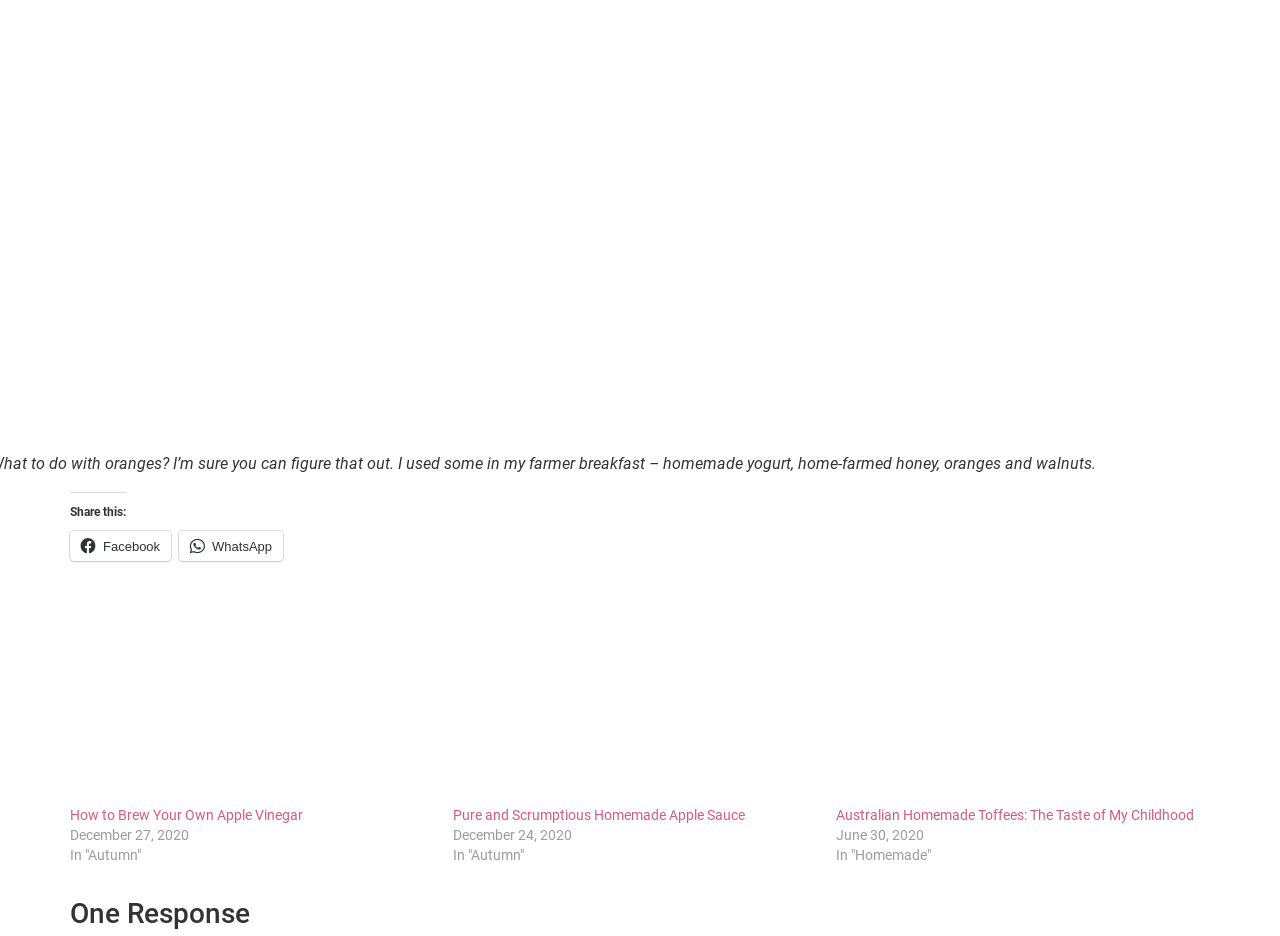Please give a succinct answer using a single word or phrase:
What is the purpose of the 'Share this:' section?

To share content